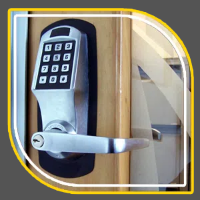What is the lock's handle made of?
Using the visual information, answer the question in a single word or phrase.

Metallic